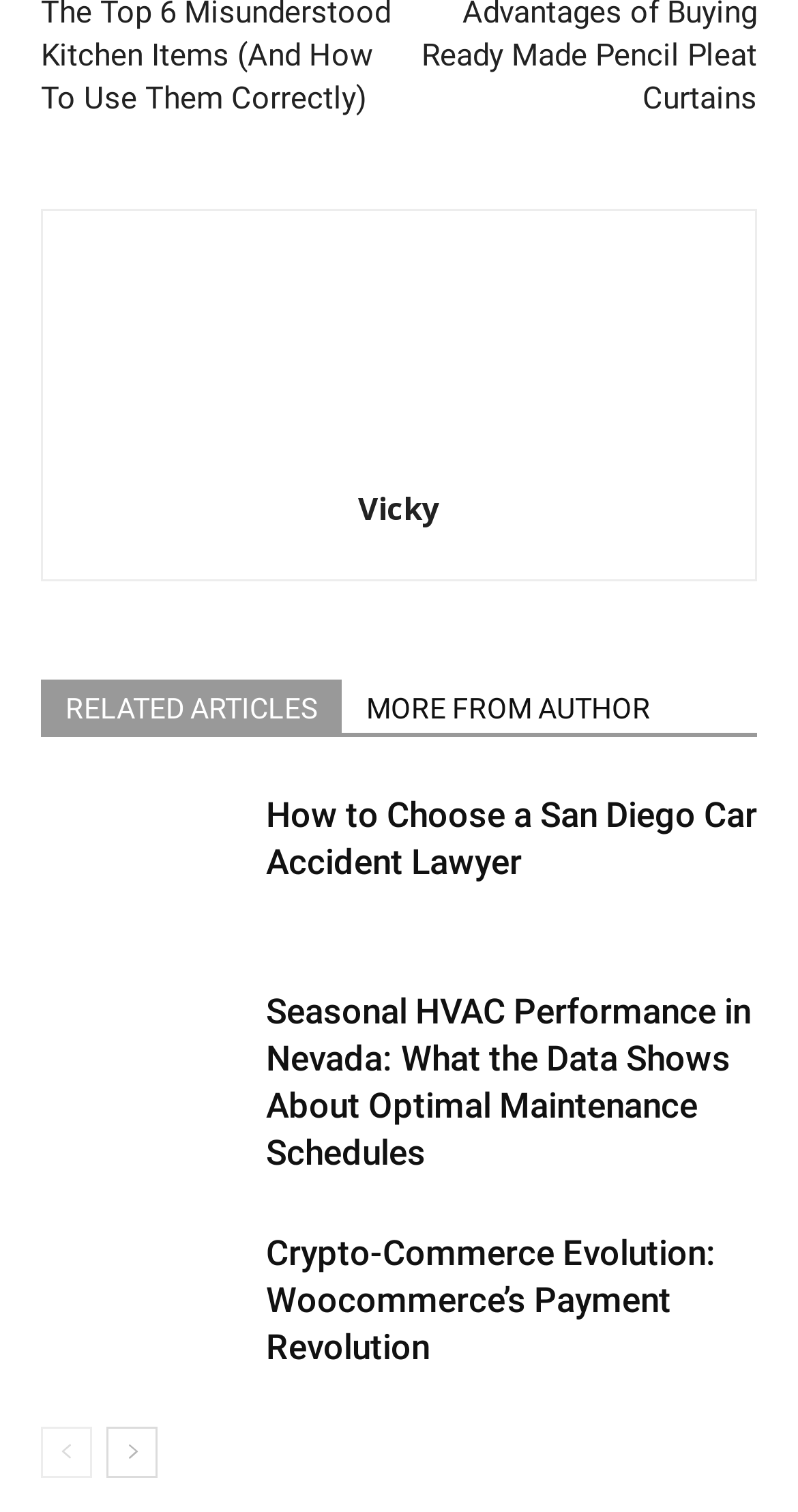Please identify the bounding box coordinates of the area that needs to be clicked to fulfill the following instruction: "Enter email address."

None